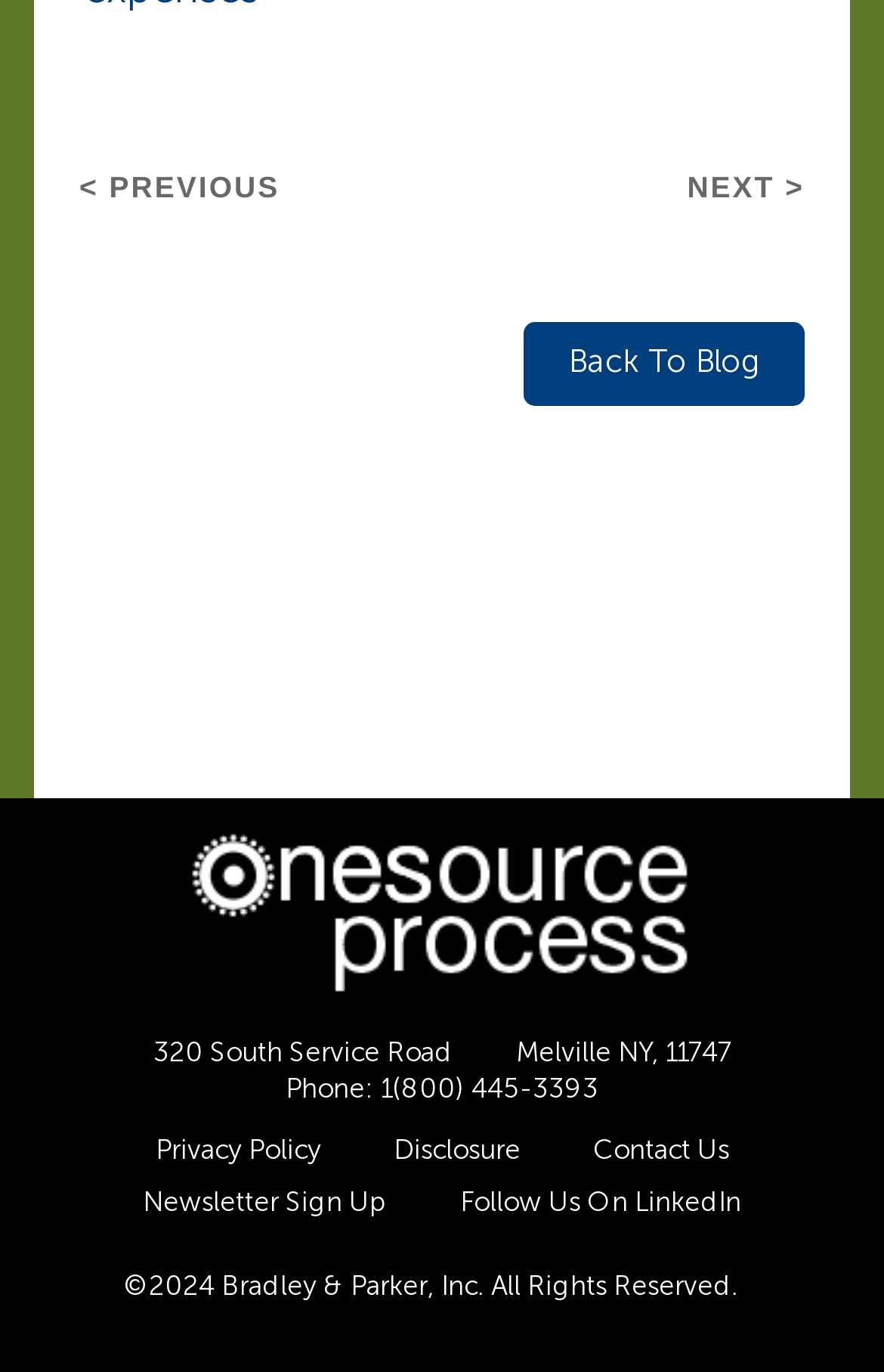Please answer the following question using a single word or phrase: 
What is the address of the company?

320 South Service Road, Melville NY, 11747